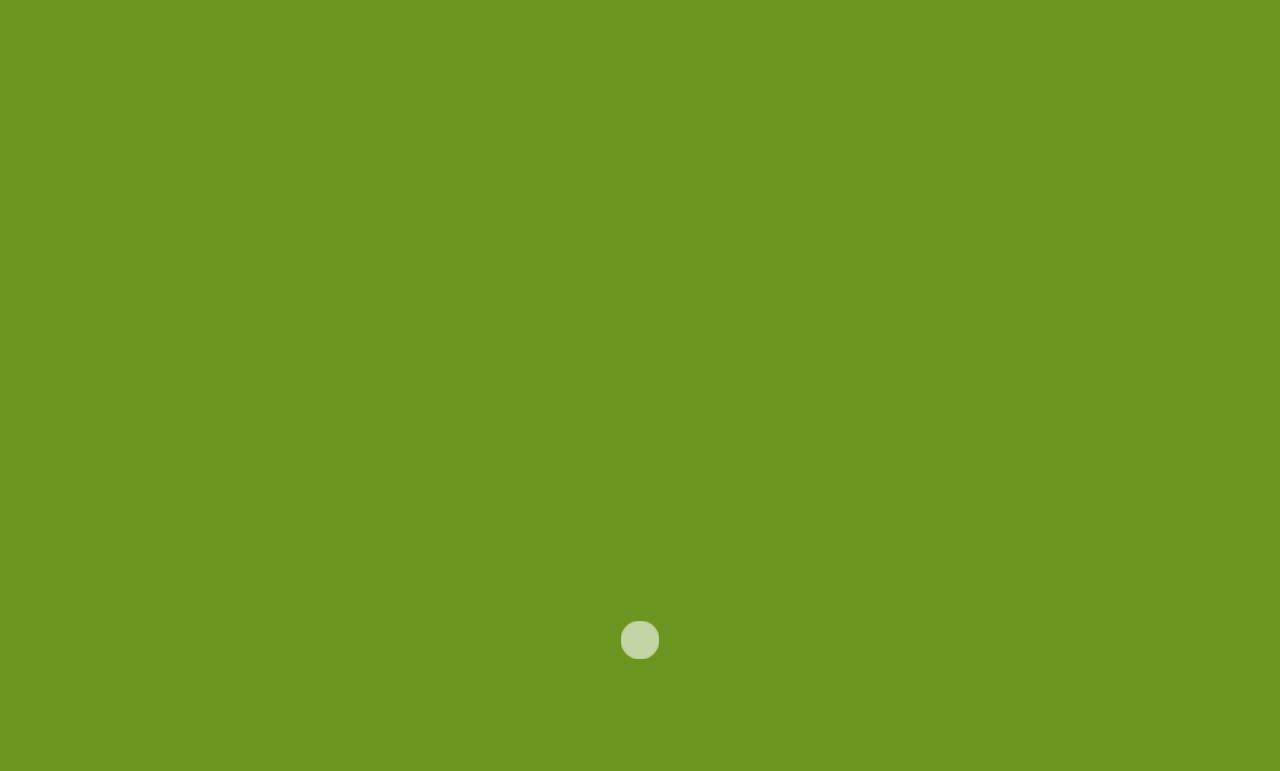Please locate and retrieve the main header text of the webpage.

The members of our team - behind every beautiful lawn